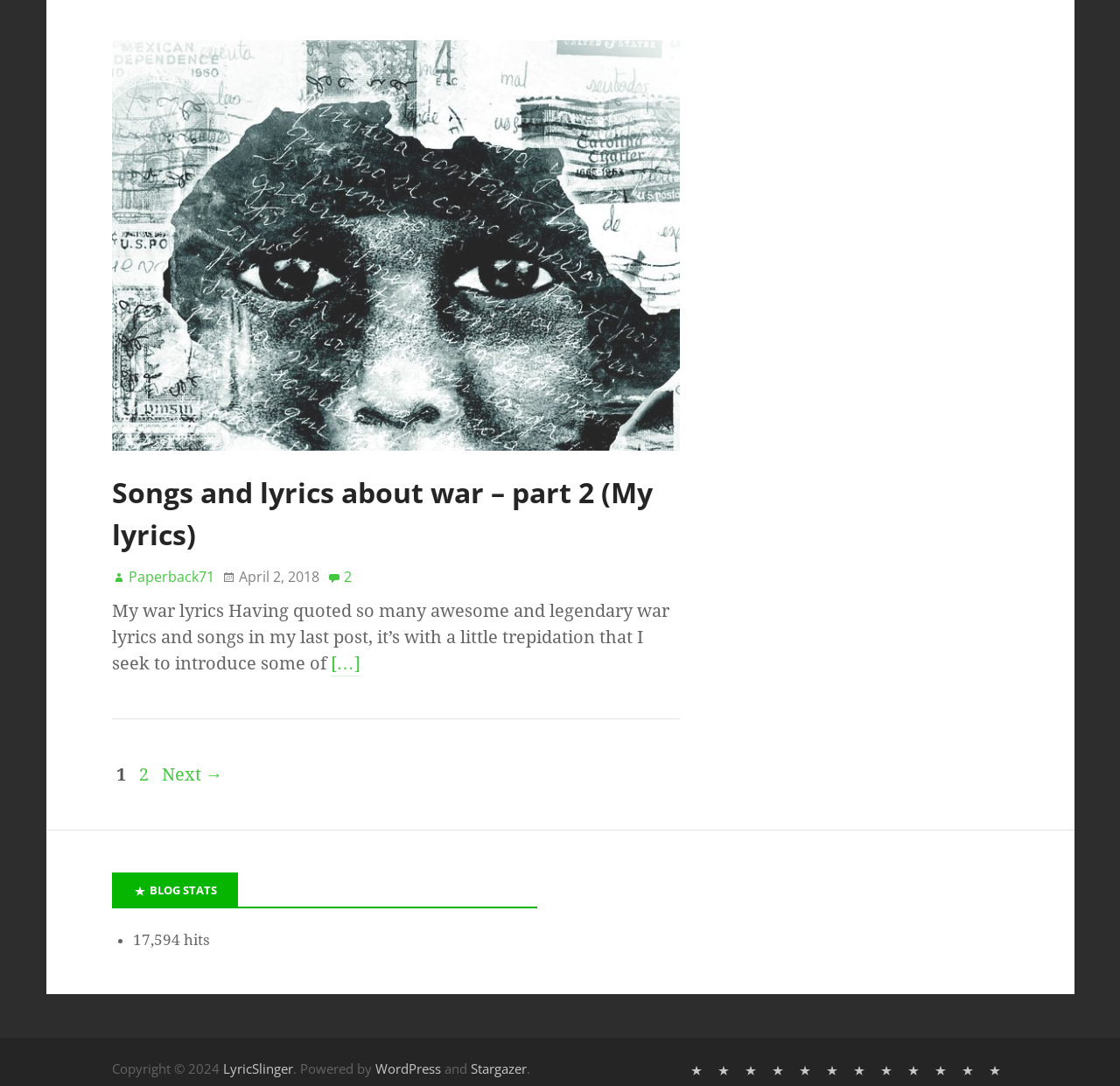Determine the bounding box coordinates of the clickable region to execute the instruction: "Read the article about war lyrics". The coordinates should be four float numbers between 0 and 1, denoted as [left, top, right, bottom].

[0.1, 0.553, 0.597, 0.62]